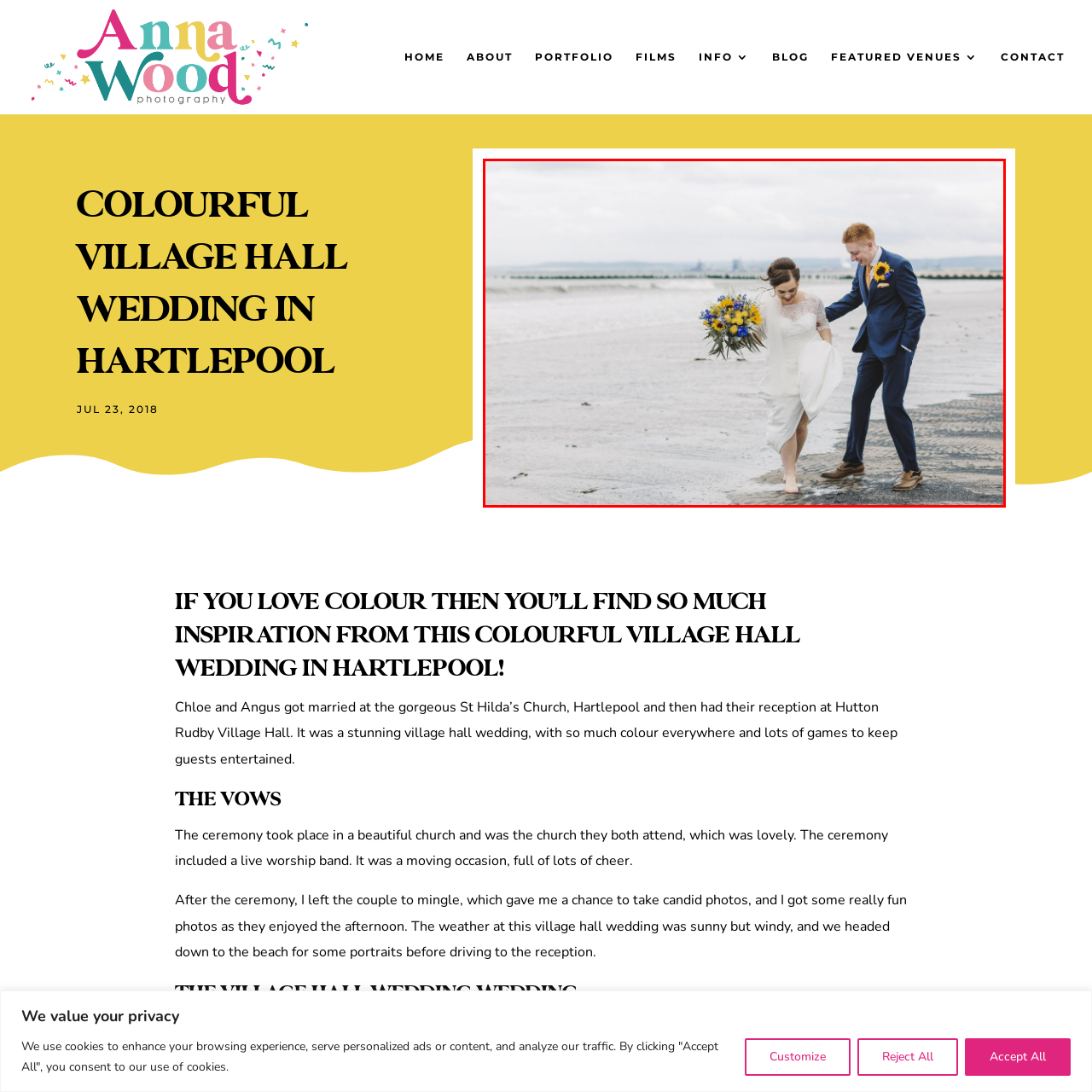Give a detailed account of the scene depicted in the image inside the red rectangle.

In this beautiful seaside moment captured during their wedding day, a joyful bride and groom stroll along the shore, evoking a sense of romance and celebration. The bride, dressed in an elegant white gown with delicate lace details, holds a stunning bouquet filled with vibrant yellow and blue flowers, which perfectly complements her hair and the picturesque beach setting. Beside her, the groom exudes charm in a tailored blue suit with a sunflower pinned to his lapel, reflecting the couple's joyful spirit. Their playful interaction and the gentle waves in the background enhance the scene, while the soft, cloudy sky adds to the dreamy atmosphere of their wedding day. This photograph not only showcases their love for one another but also highlights the beautiful location of their celebration near Hartlepool, providing a delightful backdrop for their memorable moments together.